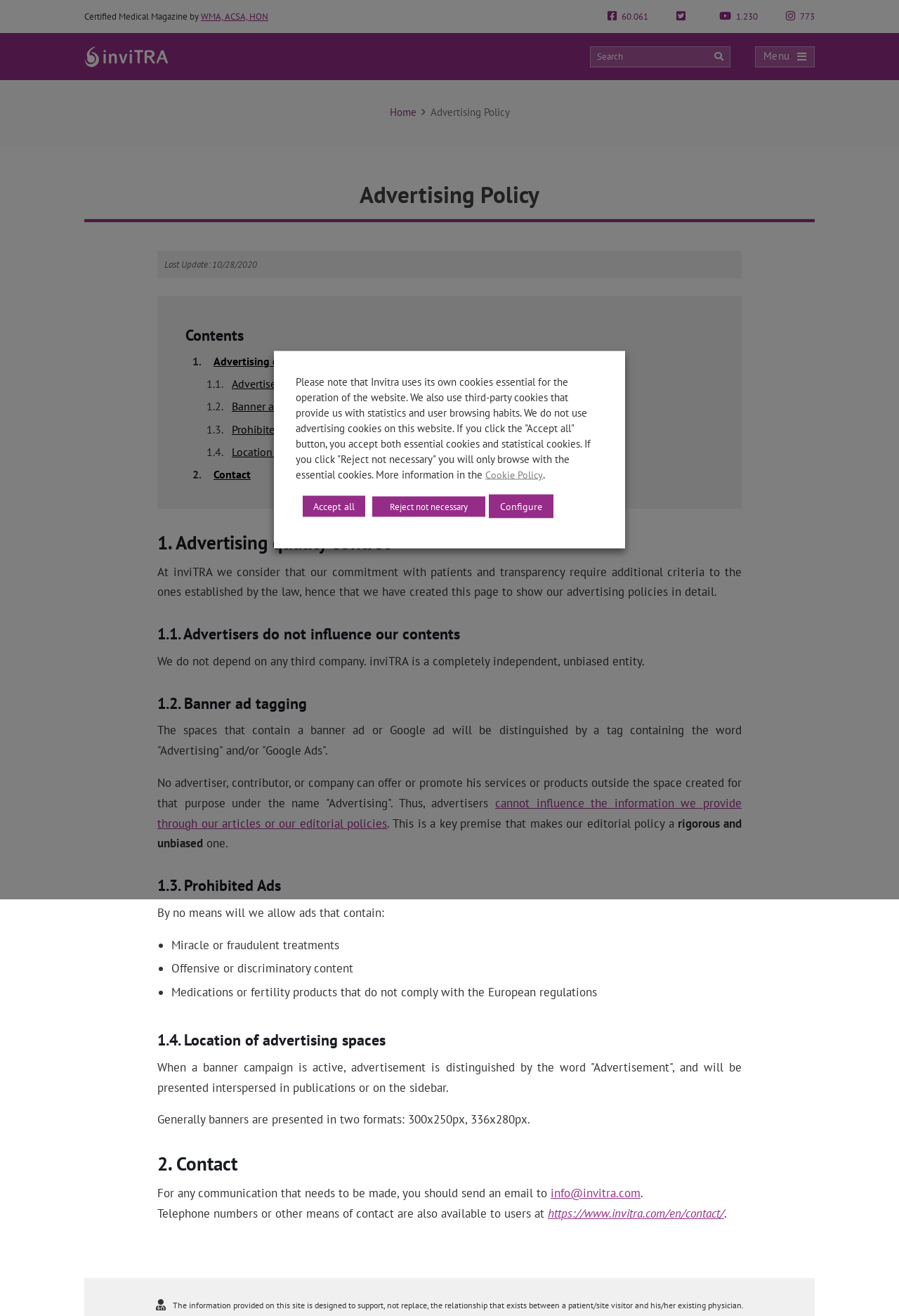Using the provided description https://www.invitra.com/en/contact/, find the bounding box coordinates for the UI element. Provide the coordinates in (top-left x, top-left y, bottom-right x, bottom-right y) format, ensuring all values are between 0 and 1.

[0.609, 0.916, 0.805, 0.928]